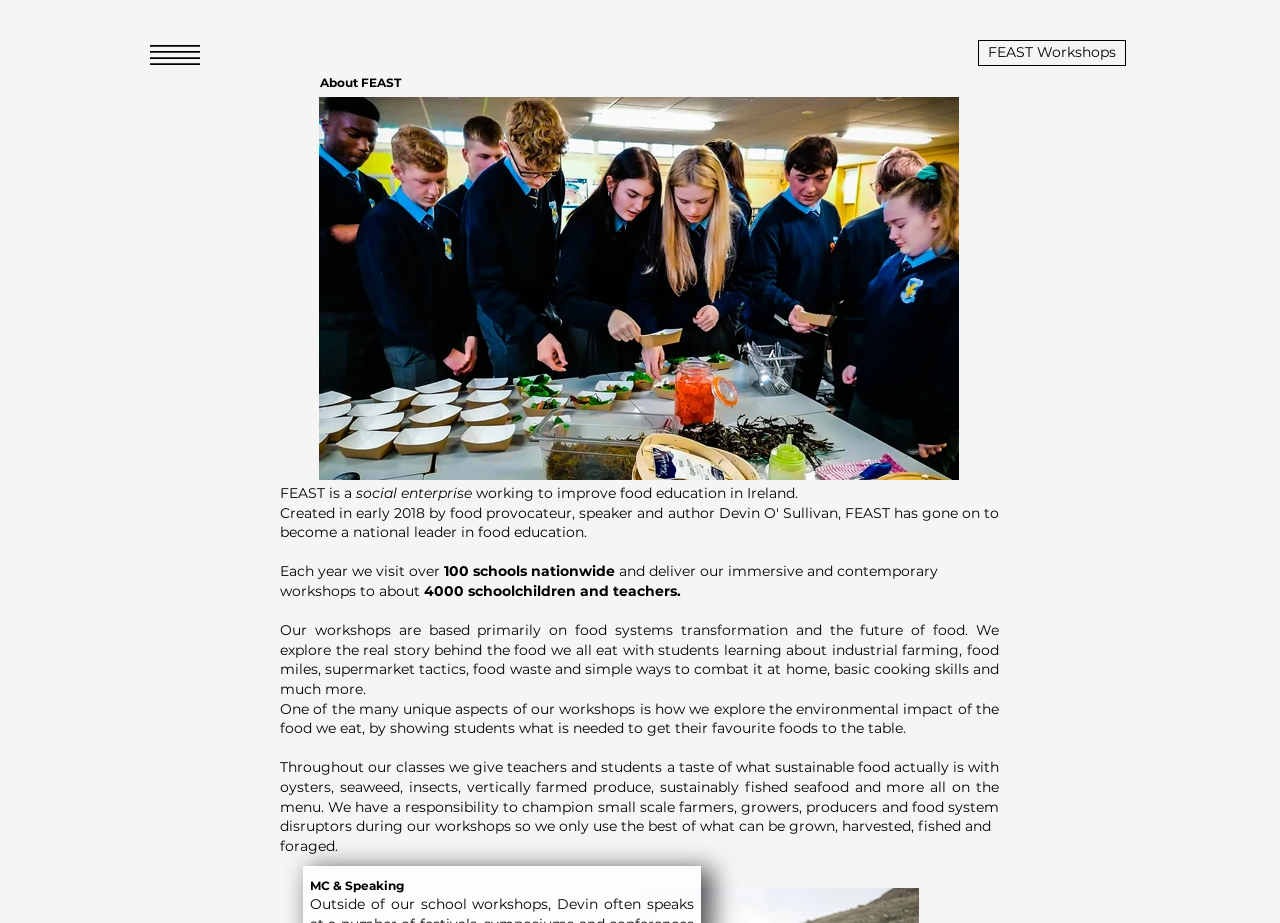How many schools does FEAST visit each year?
Based on the image, please offer an in-depth response to the question.

According to the webpage, FEAST visits 'over 100 schools nationwide' each year, as stated in the text 'Each year we visit over 100 schools nationwide'.